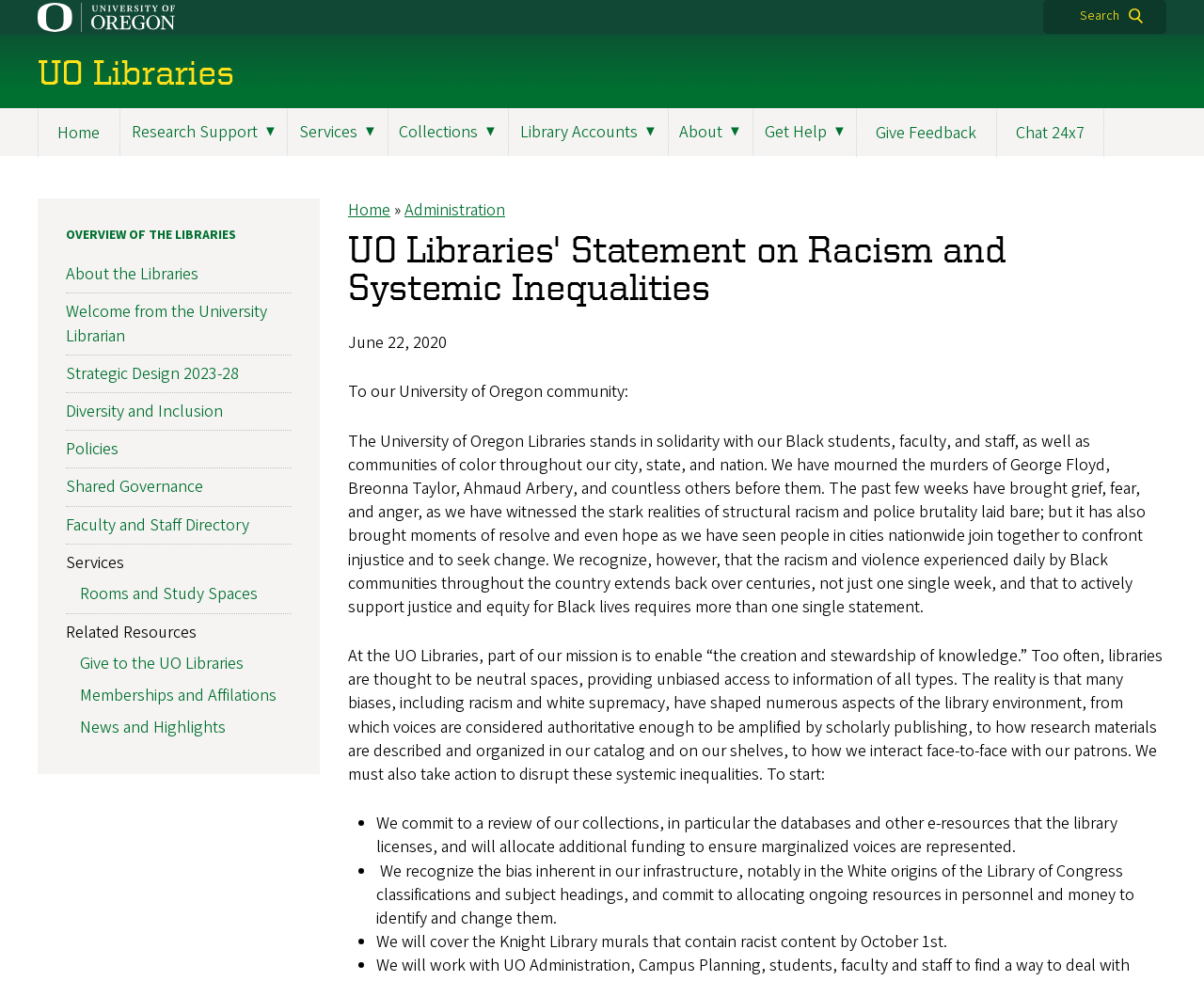Find the bounding box coordinates of the area that needs to be clicked in order to achieve the following instruction: "View the 'Cheesy Sausage Breakfast Burritos' recipe". The coordinates should be specified as four float numbers between 0 and 1, i.e., [left, top, right, bottom].

None